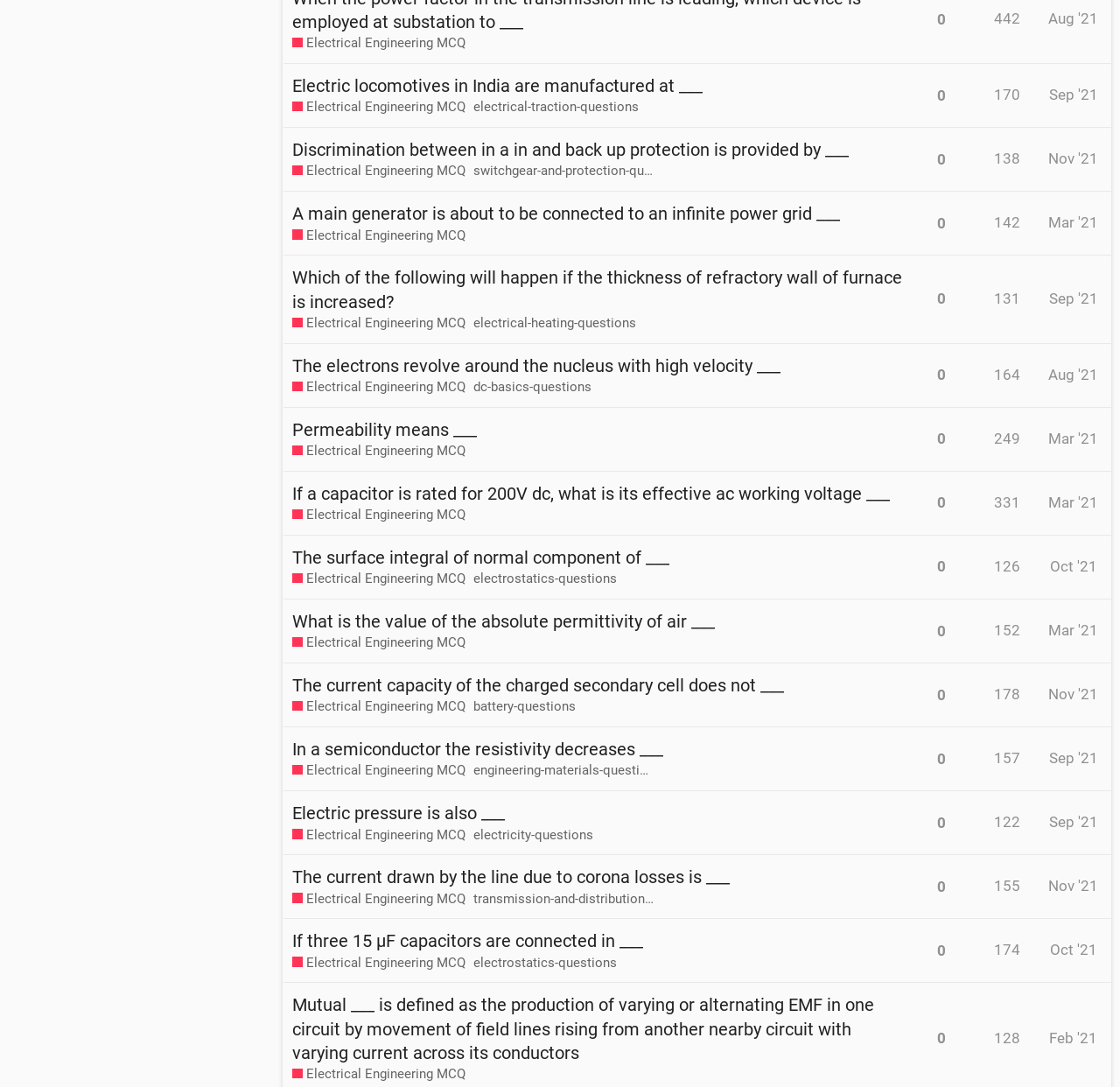Answer the question using only a single word or phrase: 
Where are electric locomotives in India manufactured?

Not specified